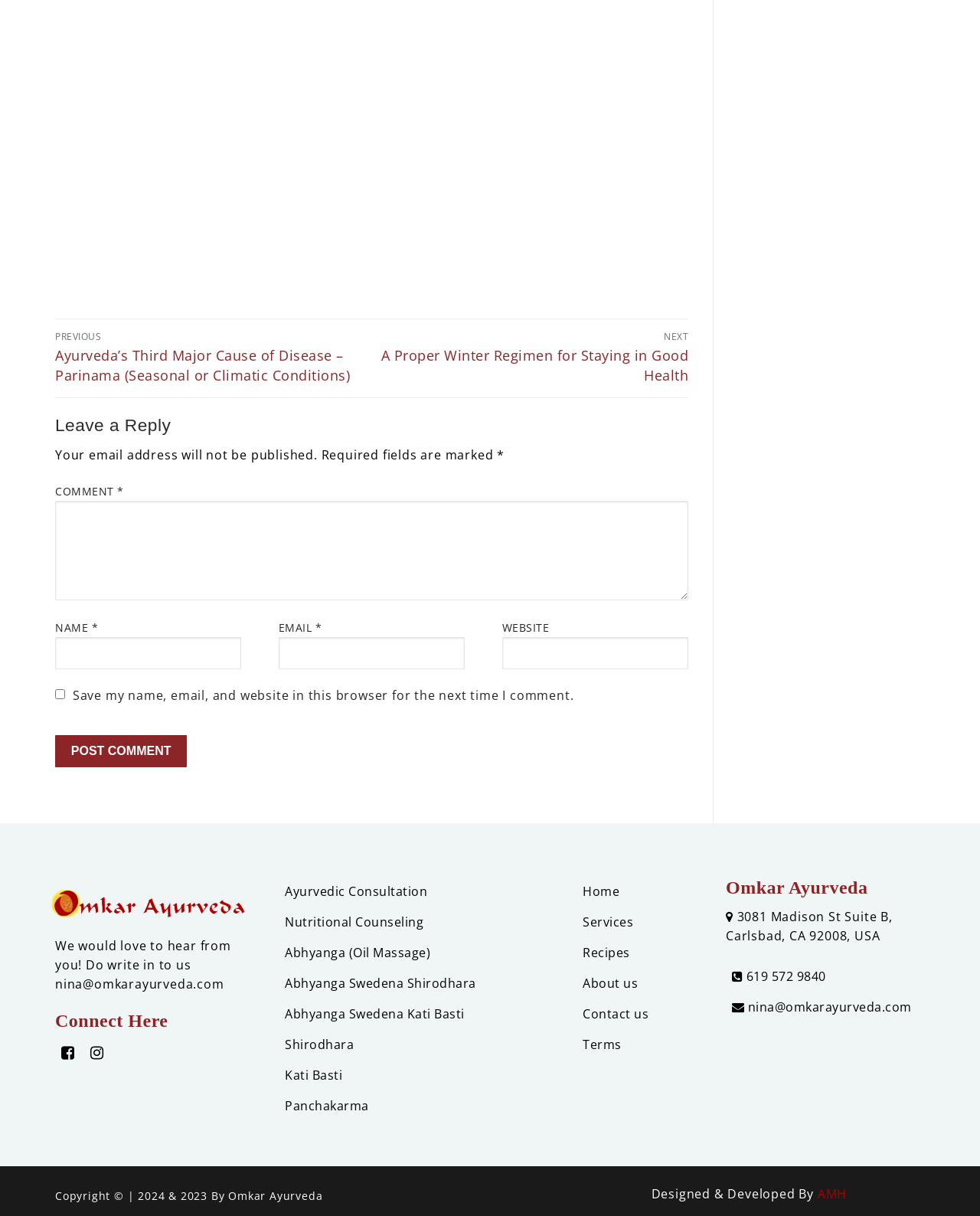How can users contact Omkar Ayurveda?
Answer the question with a detailed explanation, including all necessary information.

The webpage provides two ways for users to contact Omkar Ayurveda: by phone and by email. The phone number is listed as ' 619 572 9840', and the email address is listed as 'nina@omkarayurveda.com'. These contact details are located at the bottom of the webpage, in the section that appears to be the footer.